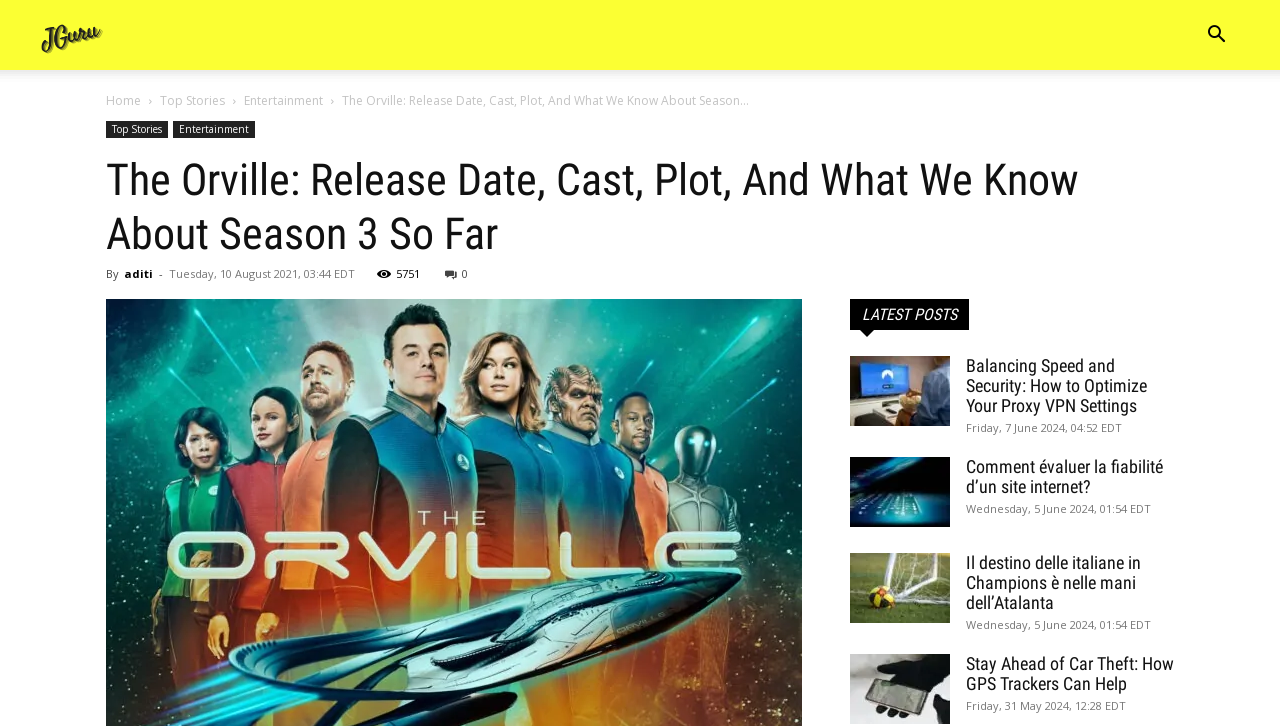Find and indicate the bounding box coordinates of the region you should select to follow the given instruction: "read about the best place to work in Europe".

None